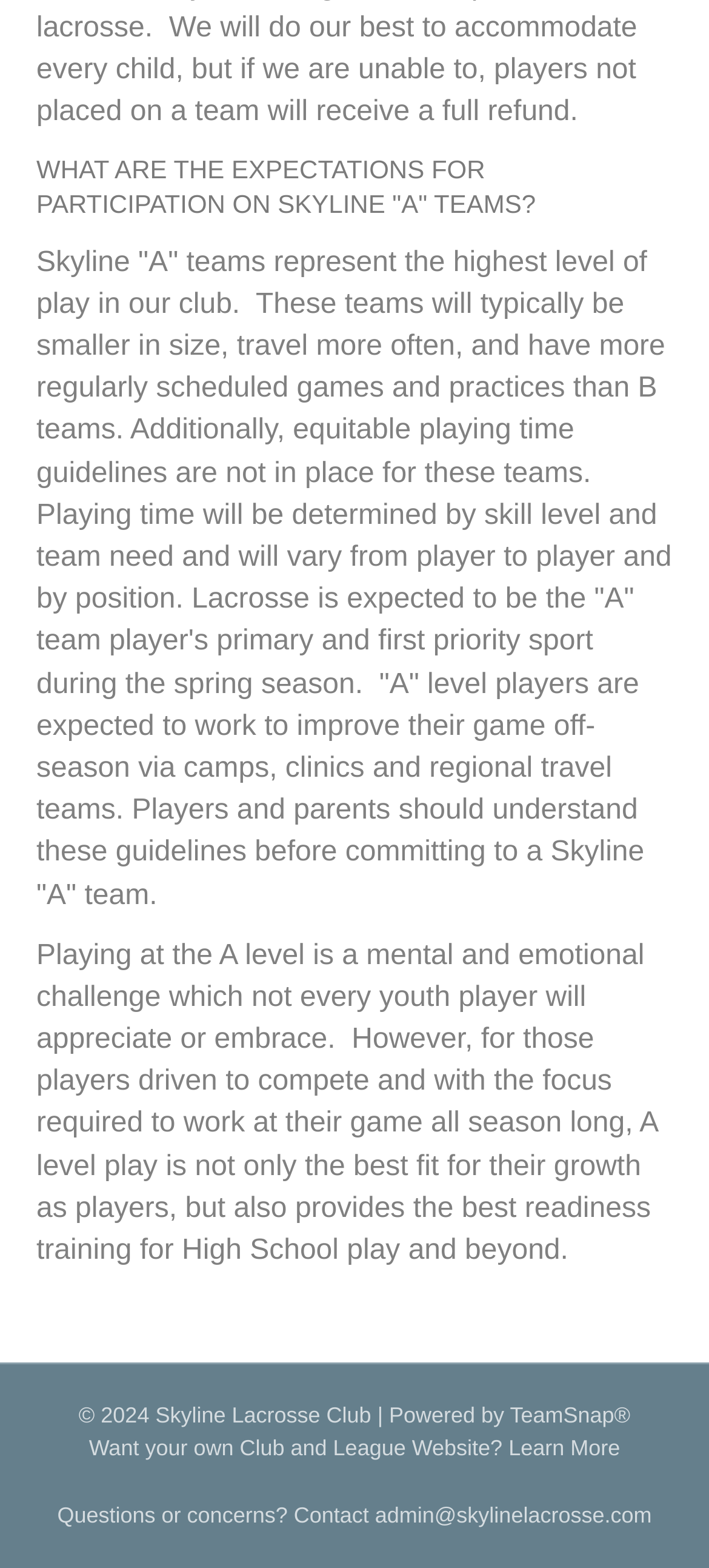Provide the bounding box coordinates of the HTML element this sentence describes: "Learn More". The bounding box coordinates consist of four float numbers between 0 and 1, i.e., [left, top, right, bottom].

[0.717, 0.915, 0.875, 0.931]